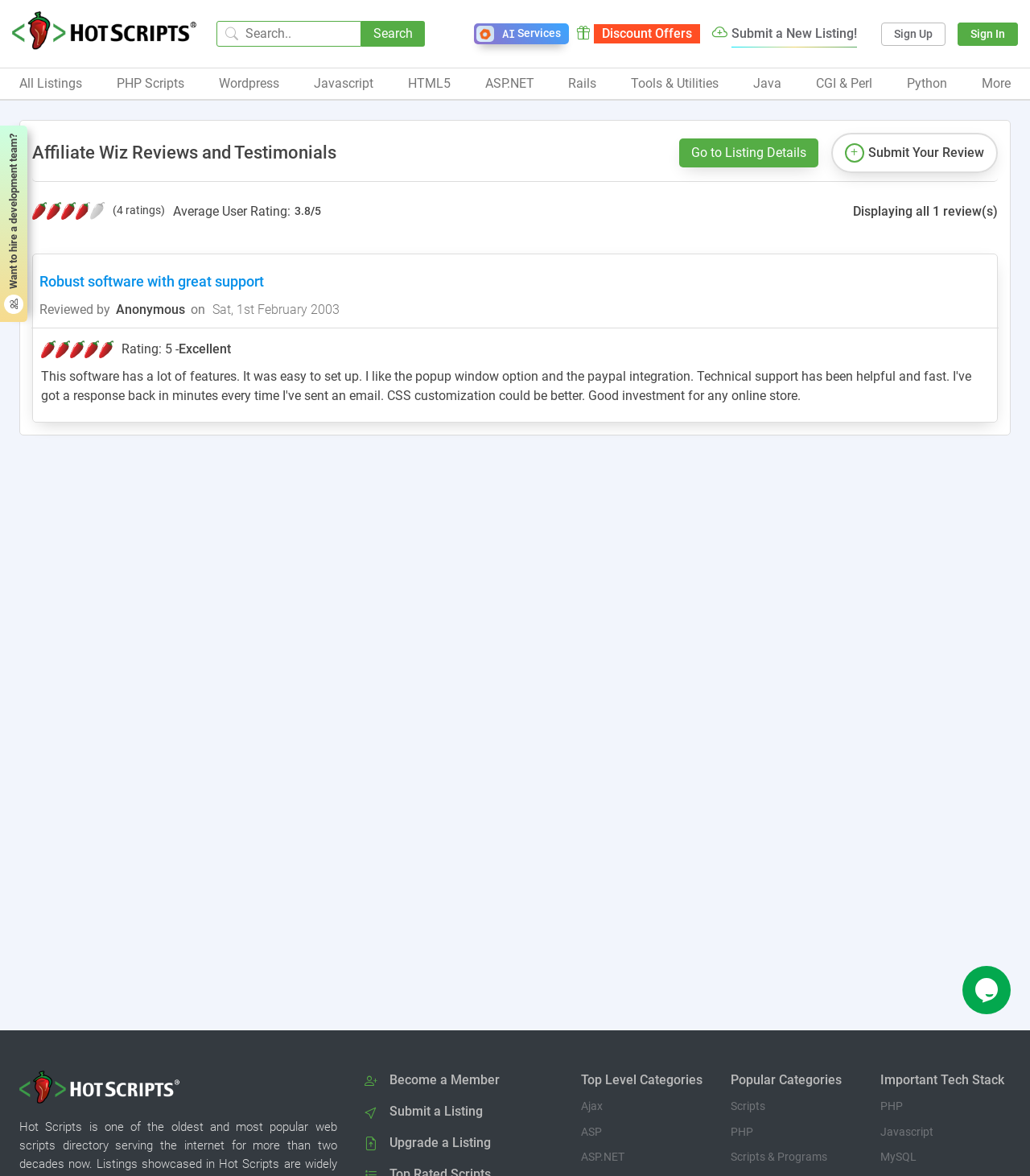What is the rating given by the reviewer 'Anonymous'?
From the image, provide a succinct answer in one word or a short phrase.

5